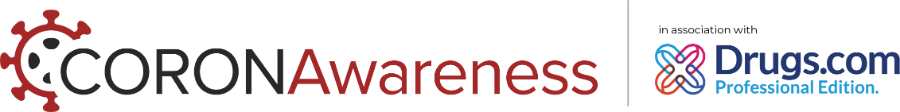From the details in the image, provide a thorough response to the question: What is the purpose of the CORONAwareness initiative?

The logo serves as a part of a broader initiative aimed at disseminating crucial awareness about COVID-19, highlighting the importance of health and safety during the pandemic.